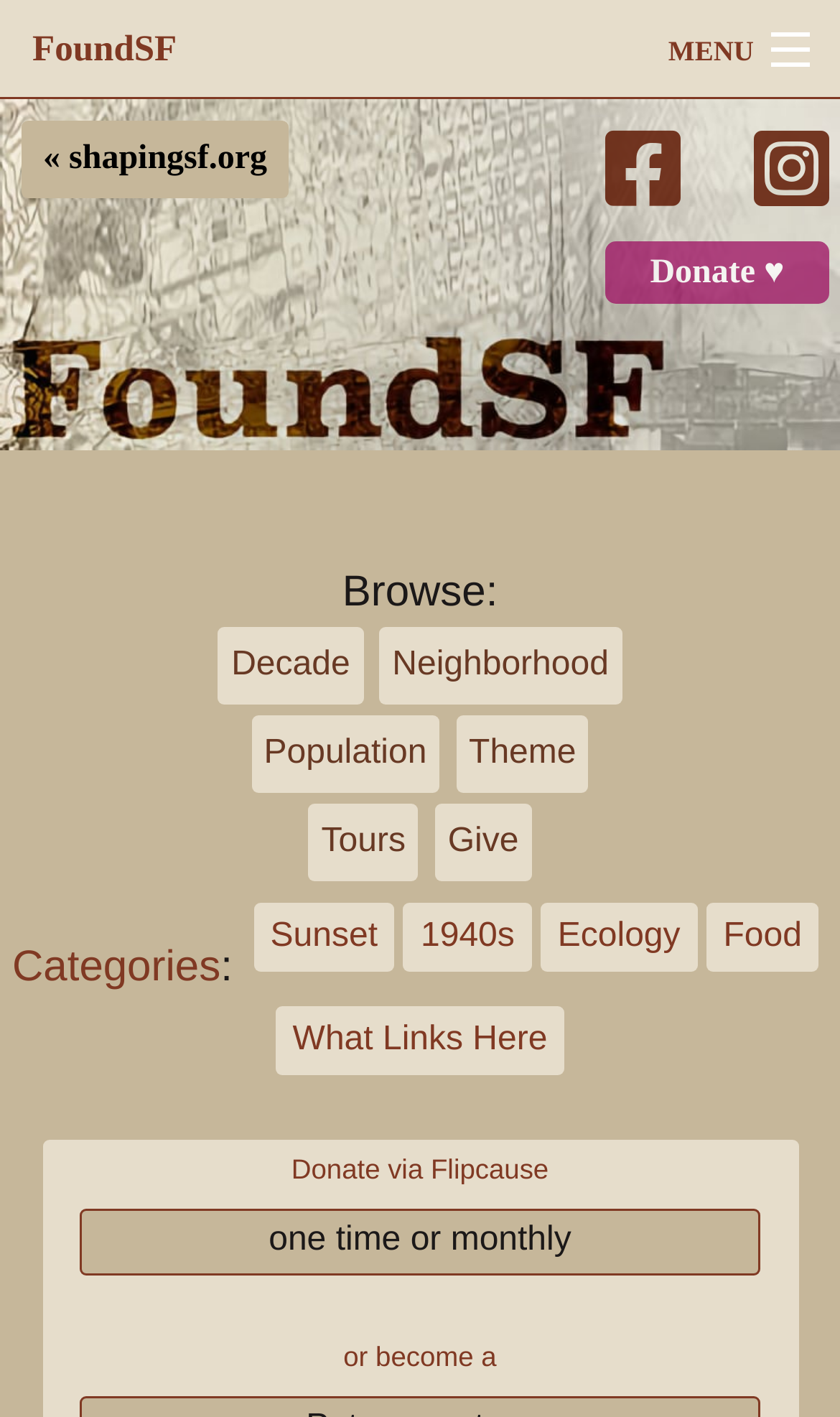Offer a meticulous caption that includes all visible features of the webpage.

The webpage is about "The Italian Vegetable Gardens" on the FoundSF platform. At the top, there is a heading "FoundSF" with a link to the platform's homepage. Next to it, there is a "MENU" link and a "Navigation" link. Below these elements, there is a search box with a "Search" button, allowing users to search for content on the platform.

On the top-right corner, there are several links, including "Log in", a heart-shaped "Donate" button, and two icons represented by "\uf082" and "\ue055". There is also a link to "shapingsf.org" on the top-left corner.

The main content of the webpage is divided into sections. The first section has a "Browse:" label, followed by links to browse by "Decade", "Neighborhood", "Population", "Theme", and "Tours". The second section has links to "Give" and "Categories", with a colon symbol separating the two links. Below these sections, there are links to specific categories, including "Sunset", "1940s", "Ecology", "Food", and "What Links Here".

At the bottom of the webpage, there is a section about donations, with a "Donate via Flipcause" label and a link to donate "one time or monthly". Finally, there is a phrase "or become a" followed by an incomplete sentence, suggesting that users can become a member or supporter of the platform.